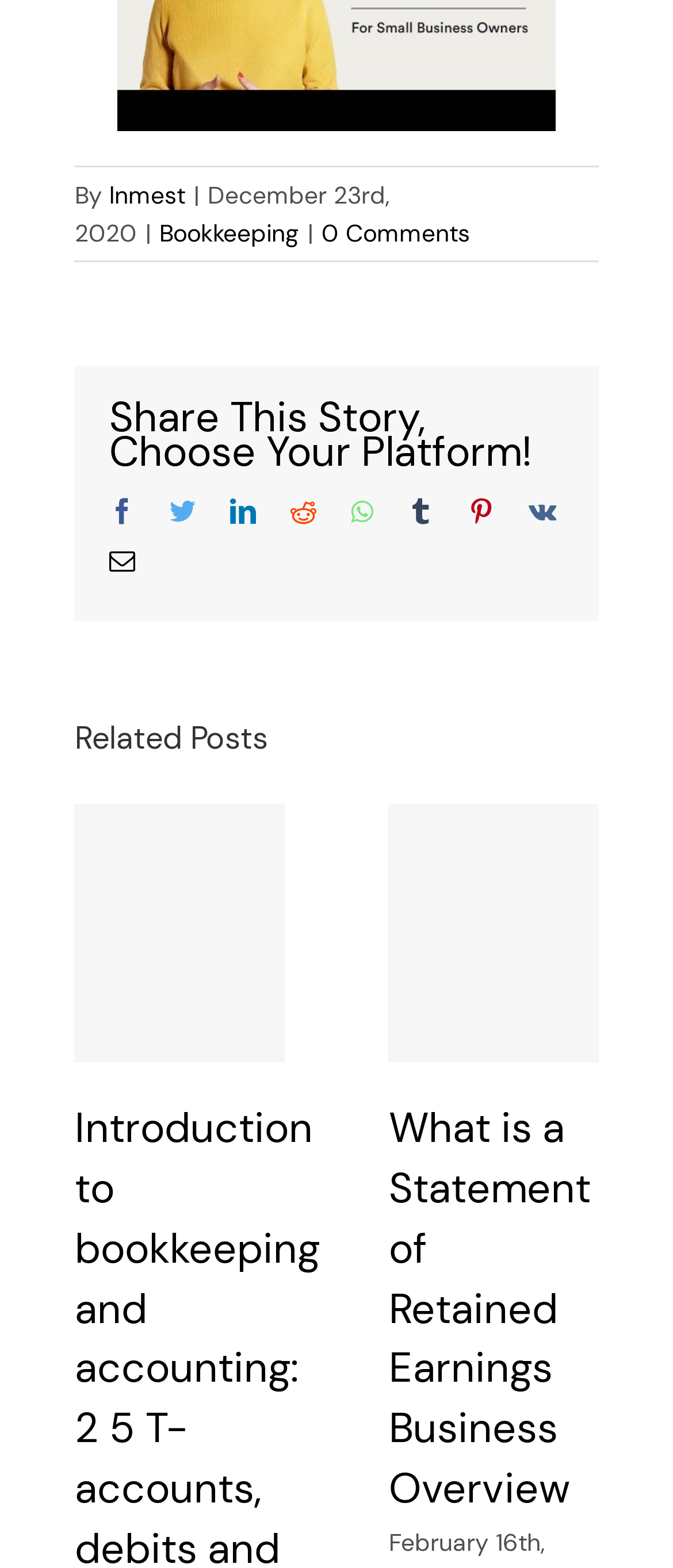Please identify the coordinates of the bounding box for the clickable region that will accomplish this instruction: "Share on Facebook".

[0.162, 0.318, 0.201, 0.335]